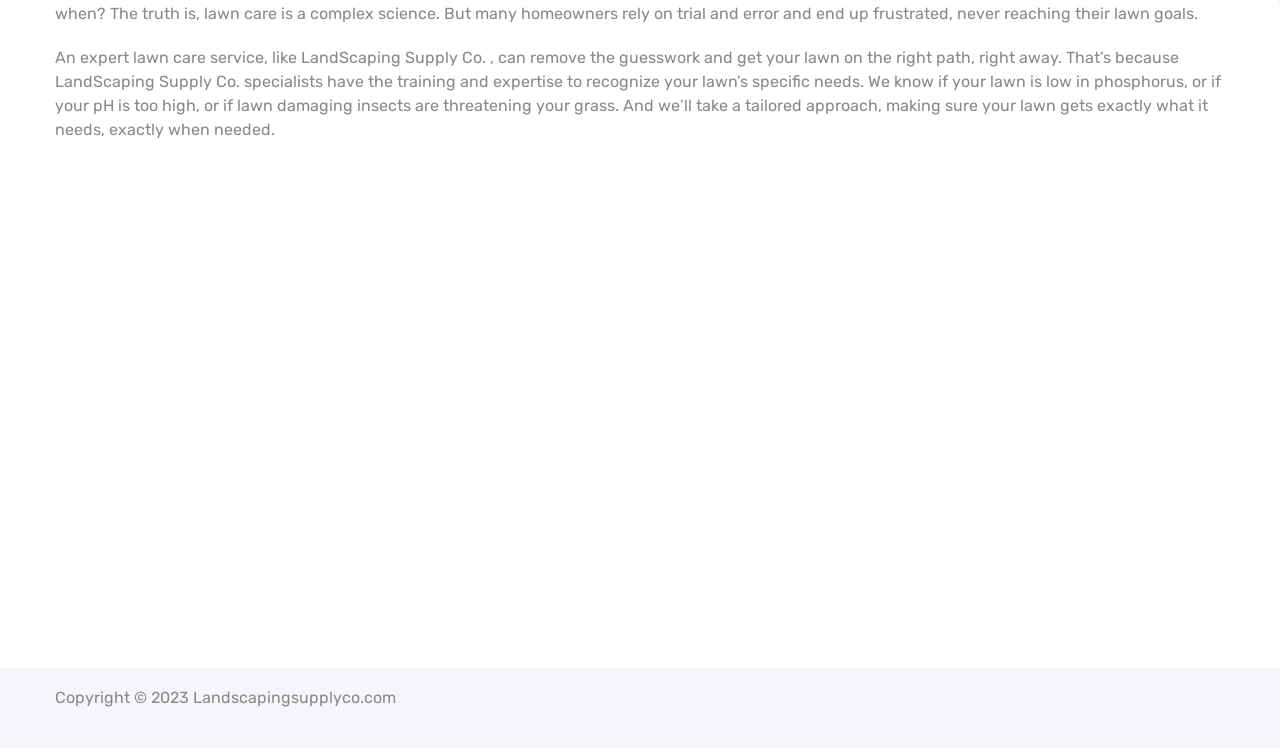Please indicate the bounding box coordinates for the clickable area to complete the following task: "Learn about the company's privacy policy". The coordinates should be specified as four float numbers between 0 and 1, i.e., [left, top, right, bottom].

[0.512, 0.586, 0.604, 0.611]